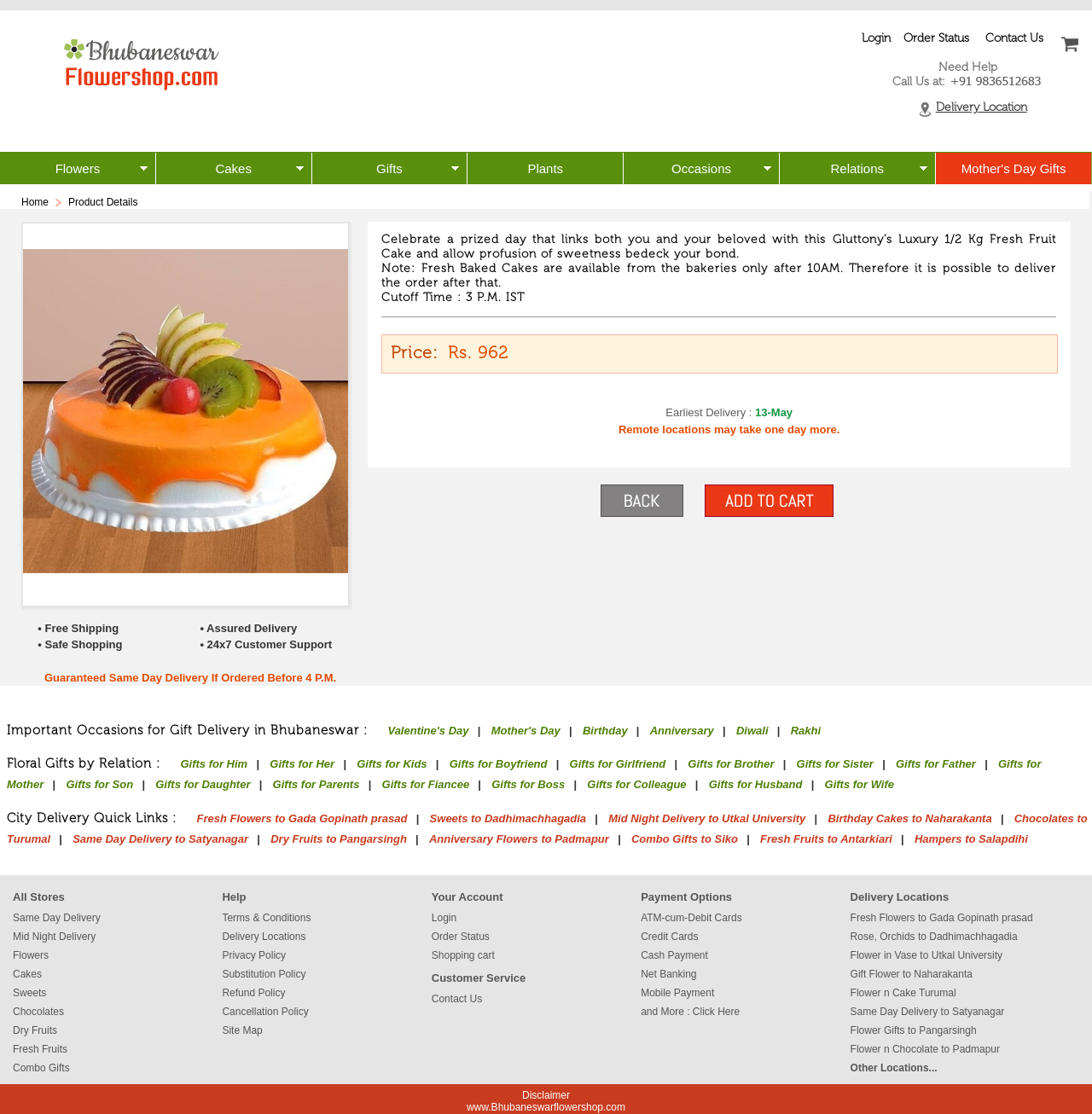Using the element description: "and More : Click Here", determine the bounding box coordinates for the specified UI element. The coordinates should be four float numbers between 0 and 1, [left, top, right, bottom].

[0.587, 0.901, 0.767, 0.915]